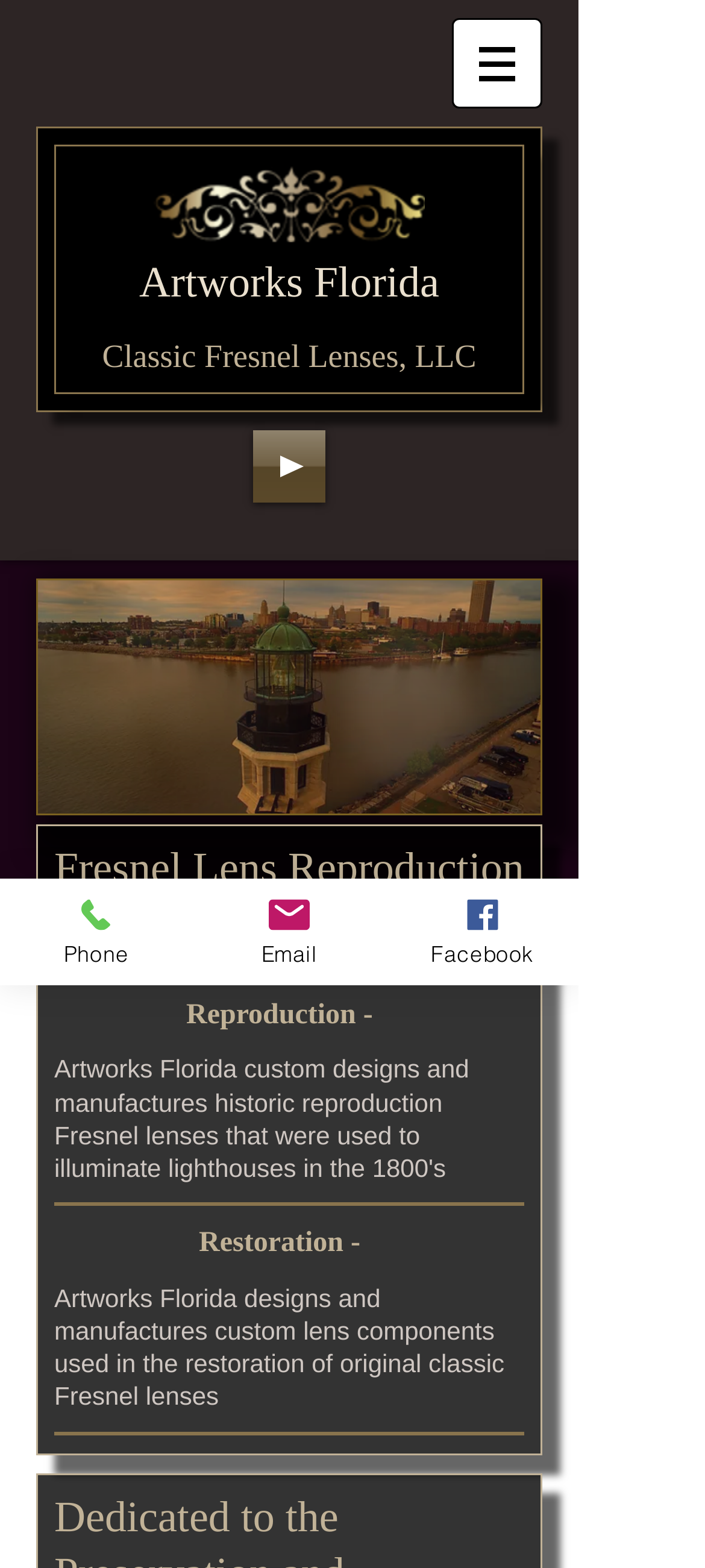What is the topic of the webpage?
Please provide a single word or phrase based on the screenshot.

Fresnel Lens